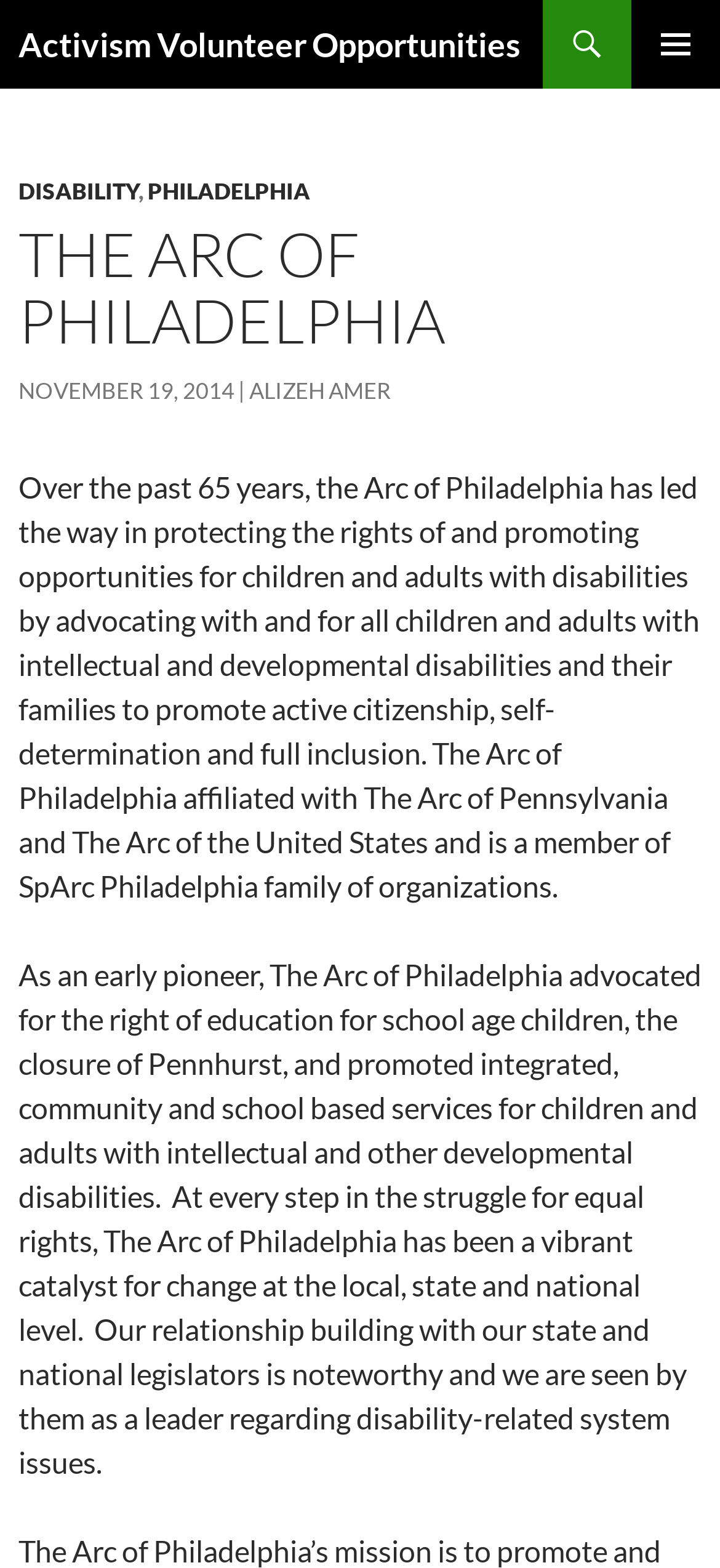What is the relationship between The Arc of Philadelphia and The Arc of Pennsylvania?
Answer the question with a detailed and thorough explanation.

I found this information by reading the static text element that mentions The Arc of Philadelphia is affiliated with The Arc of Pennsylvania and The Arc of the United States.